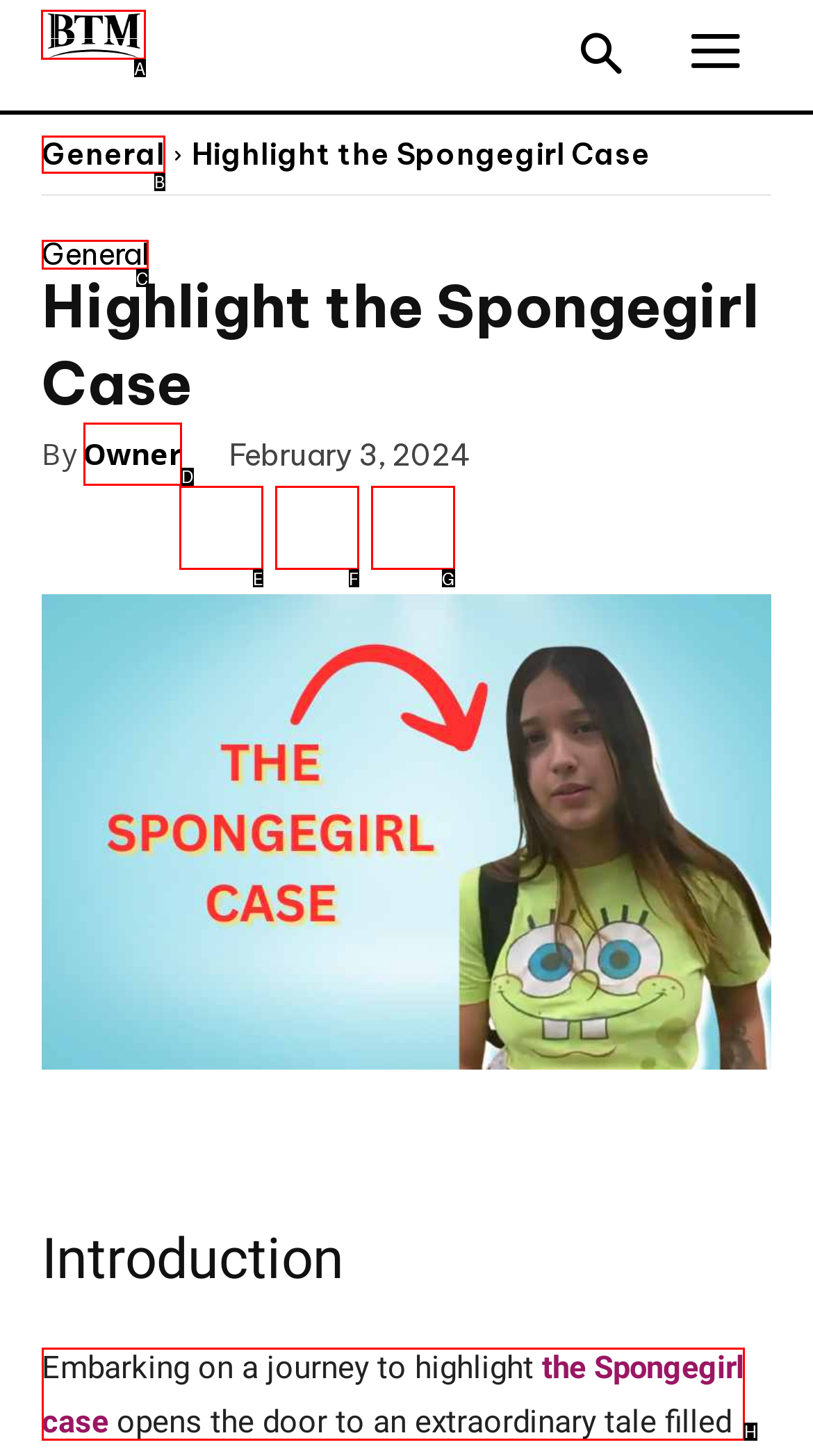To achieve the task: Click the logo, which HTML element do you need to click?
Respond with the letter of the correct option from the given choices.

A